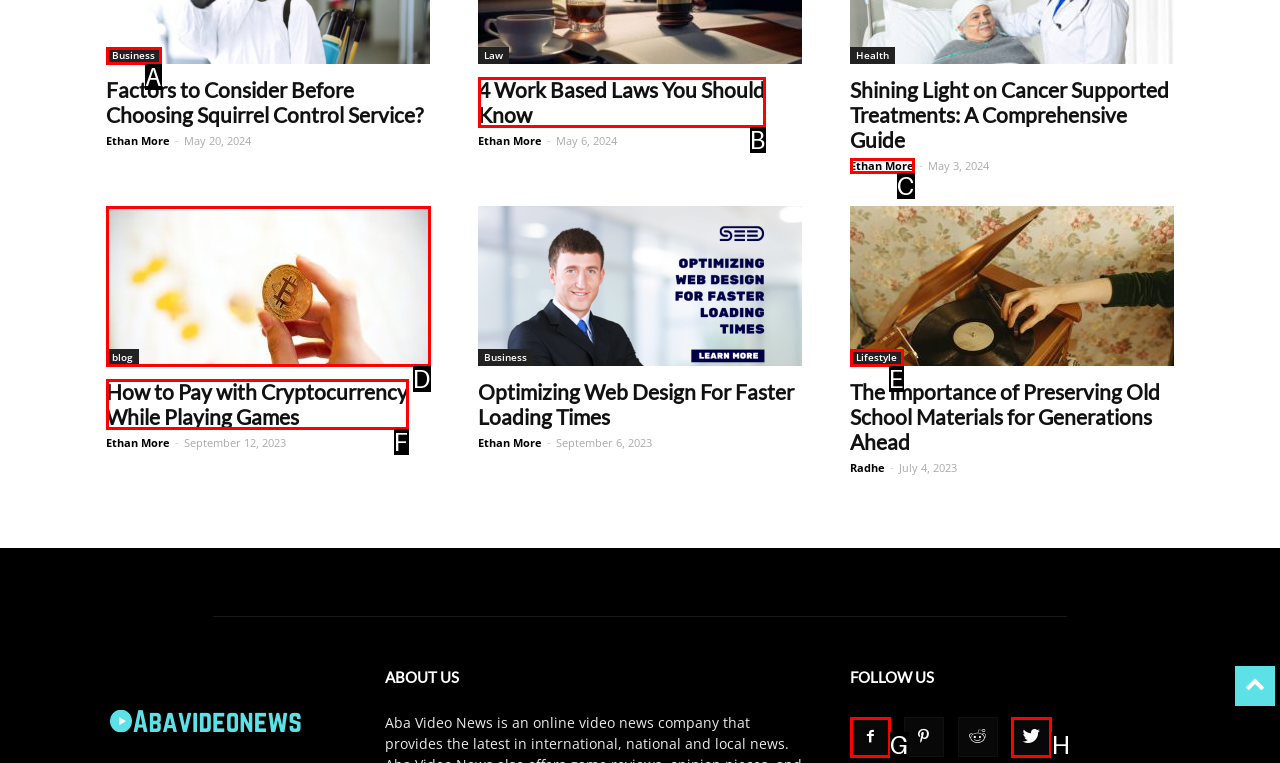Please provide the letter of the UI element that best fits the following description: Ethan More
Respond with the letter from the given choices only.

C